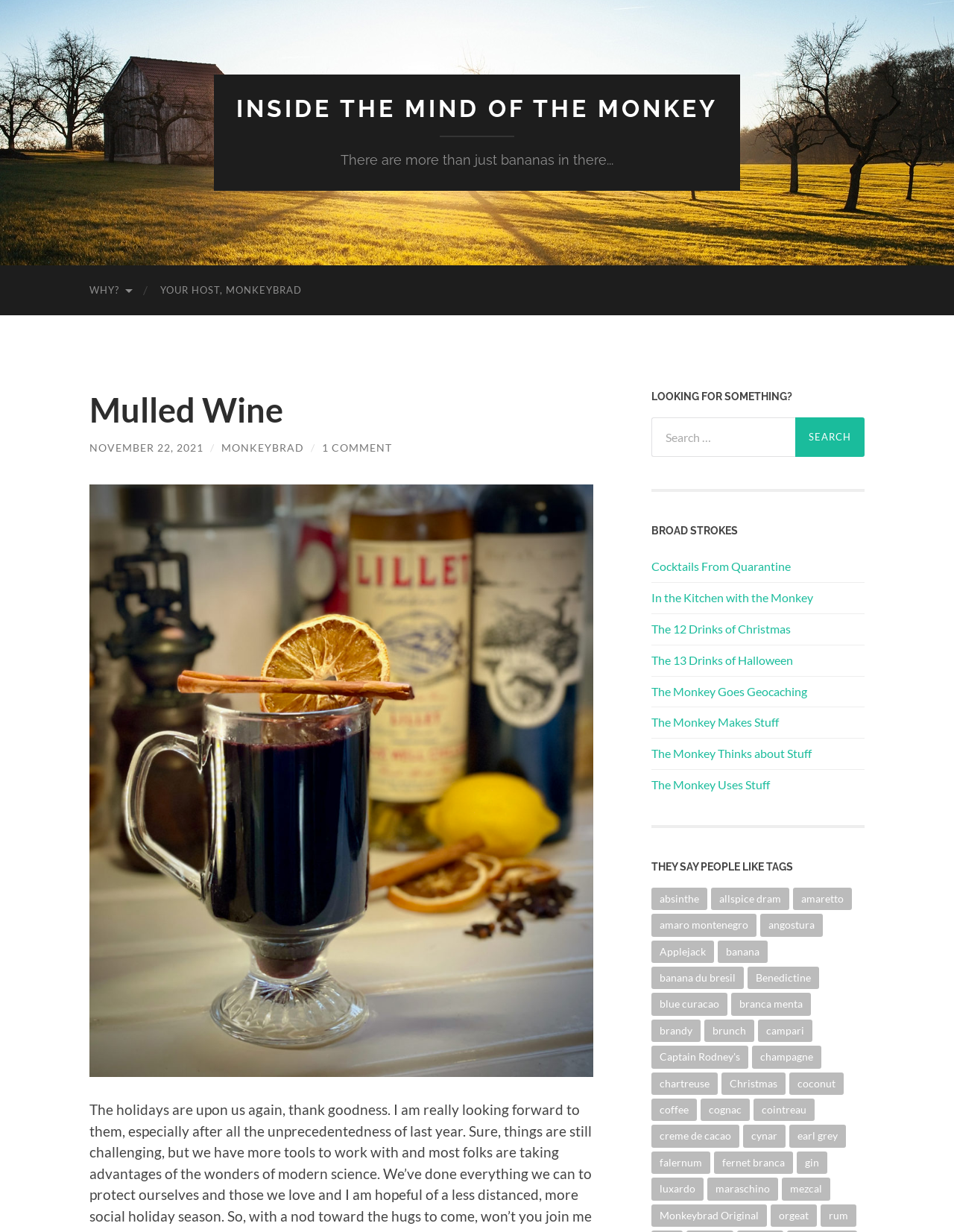What is the name of the host?
Please give a detailed answer to the question using the information shown in the image.

The name of the host can be found in the link 'YOUR HOST, MONKEYBRAD' which is a child element of the link 'INSIDE THE MIND OF THE MONKEY'.